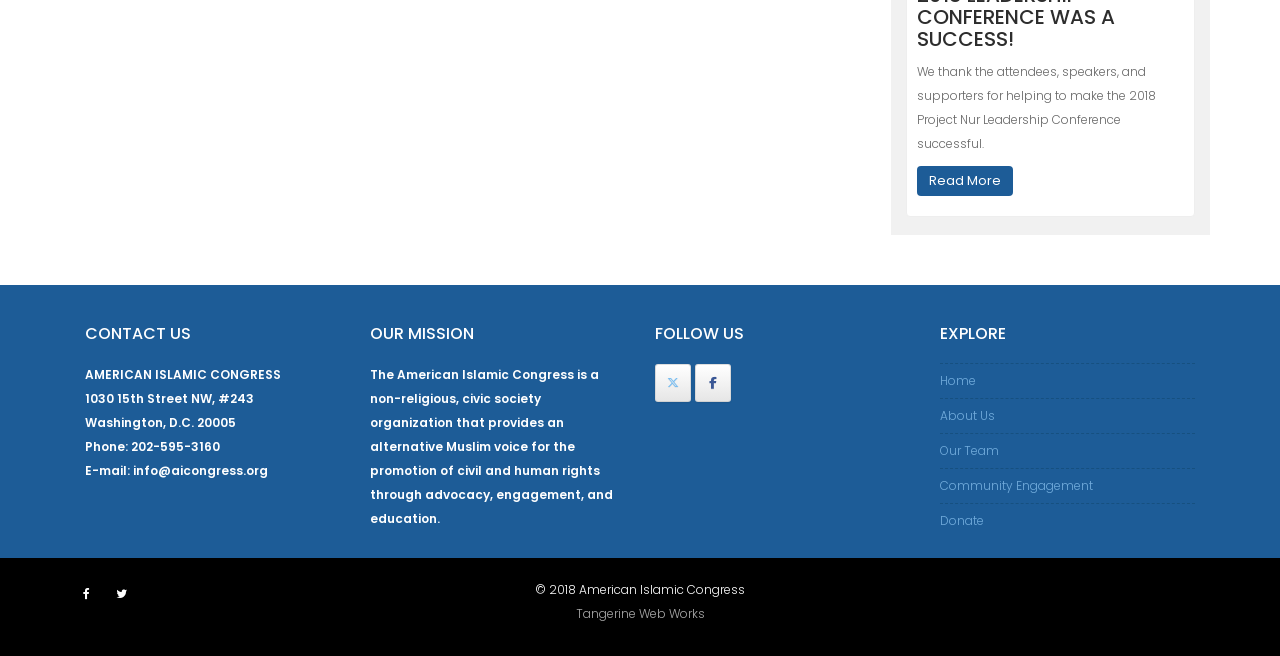Given the element description, predict the bounding box coordinates in the format (top-left x, top-left y, bottom-right x, bottom-right y). Make sure all values are between 0 and 1. Here is the element description: title="Twitter"

[0.082, 0.881, 0.107, 0.93]